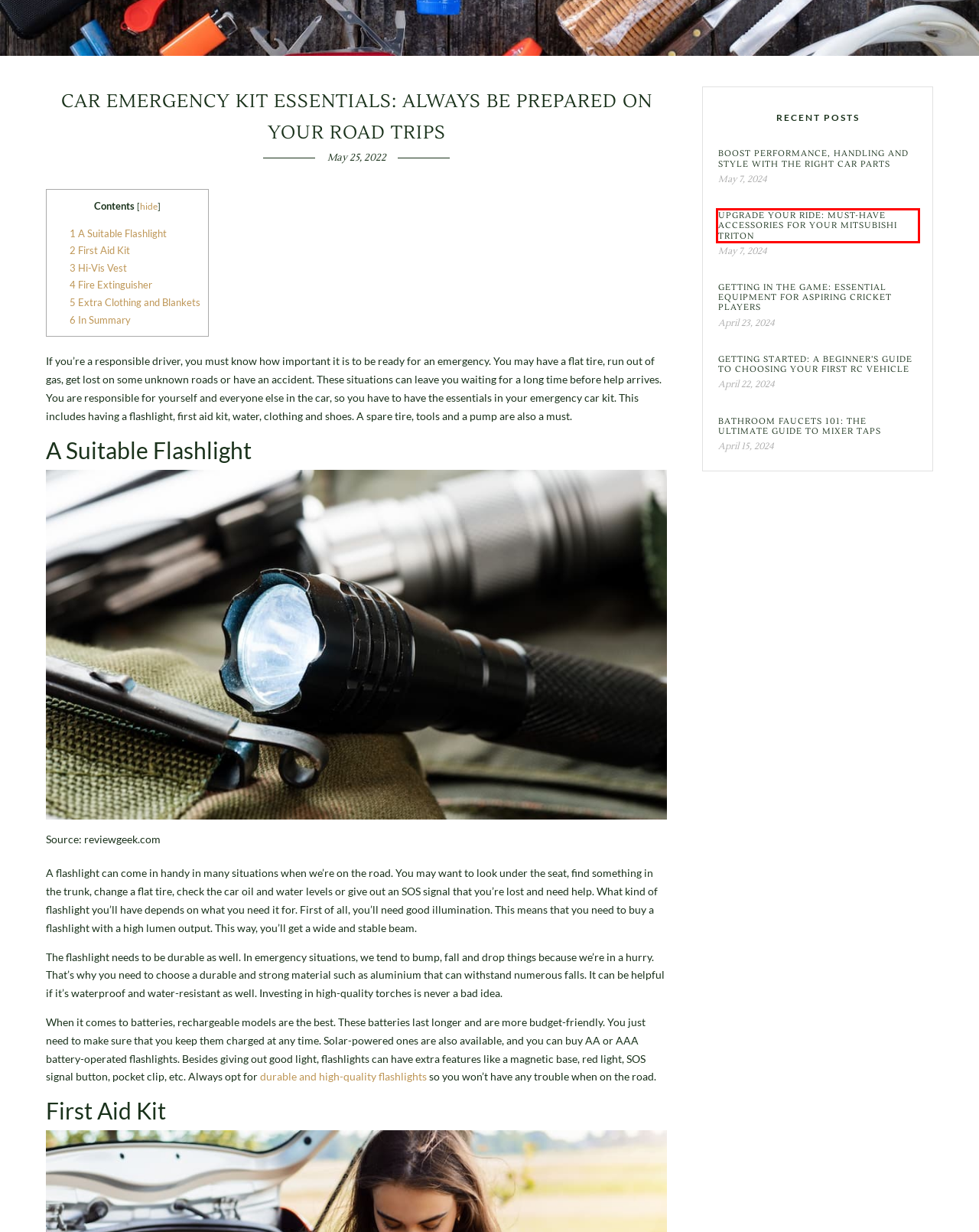Consider the screenshot of a webpage with a red bounding box around an element. Select the webpage description that best corresponds to the new page after clicking the element inside the red bounding box. Here are the candidates:
A. Technology Archives | My Study Notes
B. Automotive Archives | My Study Notes
C. How to Choose the Right Multi-Purpose Torch | My Study Notes
D. Getting Started: A Beginner's Guide to Choosing Your First RC Vehicle | My Study Notes
E. Upgrade Your Ride: Must-Have Accessories for Your Mitsubishi Triton | My Study Notes
F. Getting in the Game: Essential Equipment for Aspiring Cricket Players | My Study Notes
G. Boost Performance, Handling and Style With the Right Car Parts | My Study Notes
H. Tactical Torches - A Wide Range of Military LED Flashlights

E